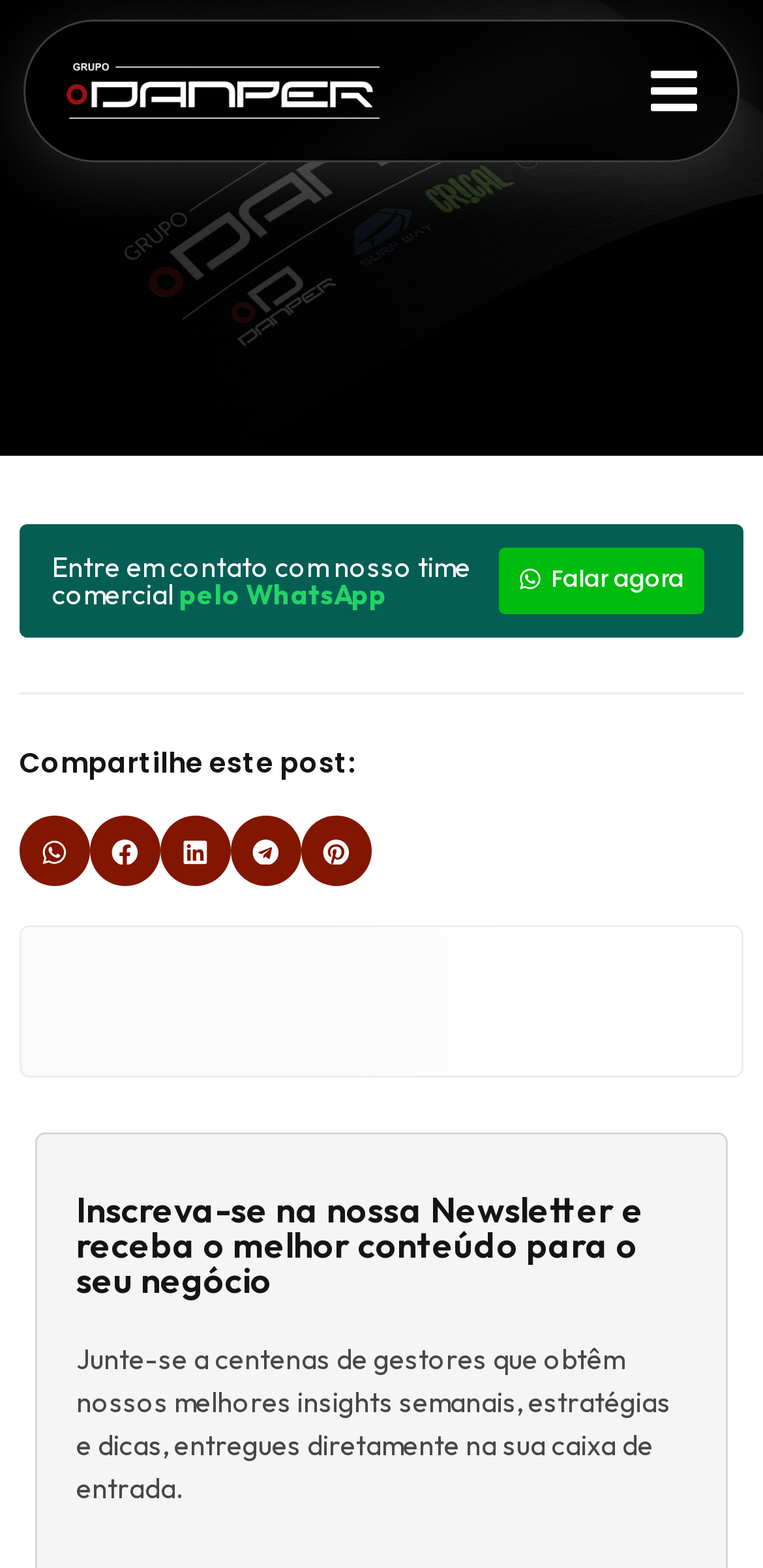What is the benefit of subscribing to the newsletter?
Refer to the image and give a detailed response to the question.

The StaticText element states that by subscribing to the newsletter, you will 'receber nossos melhores insights semanais, estratégias e dicas, entregues diretamente na sua caixa de entrada', which implies that you will receive weekly insights, strategies, and tips by subscribing to the newsletter.